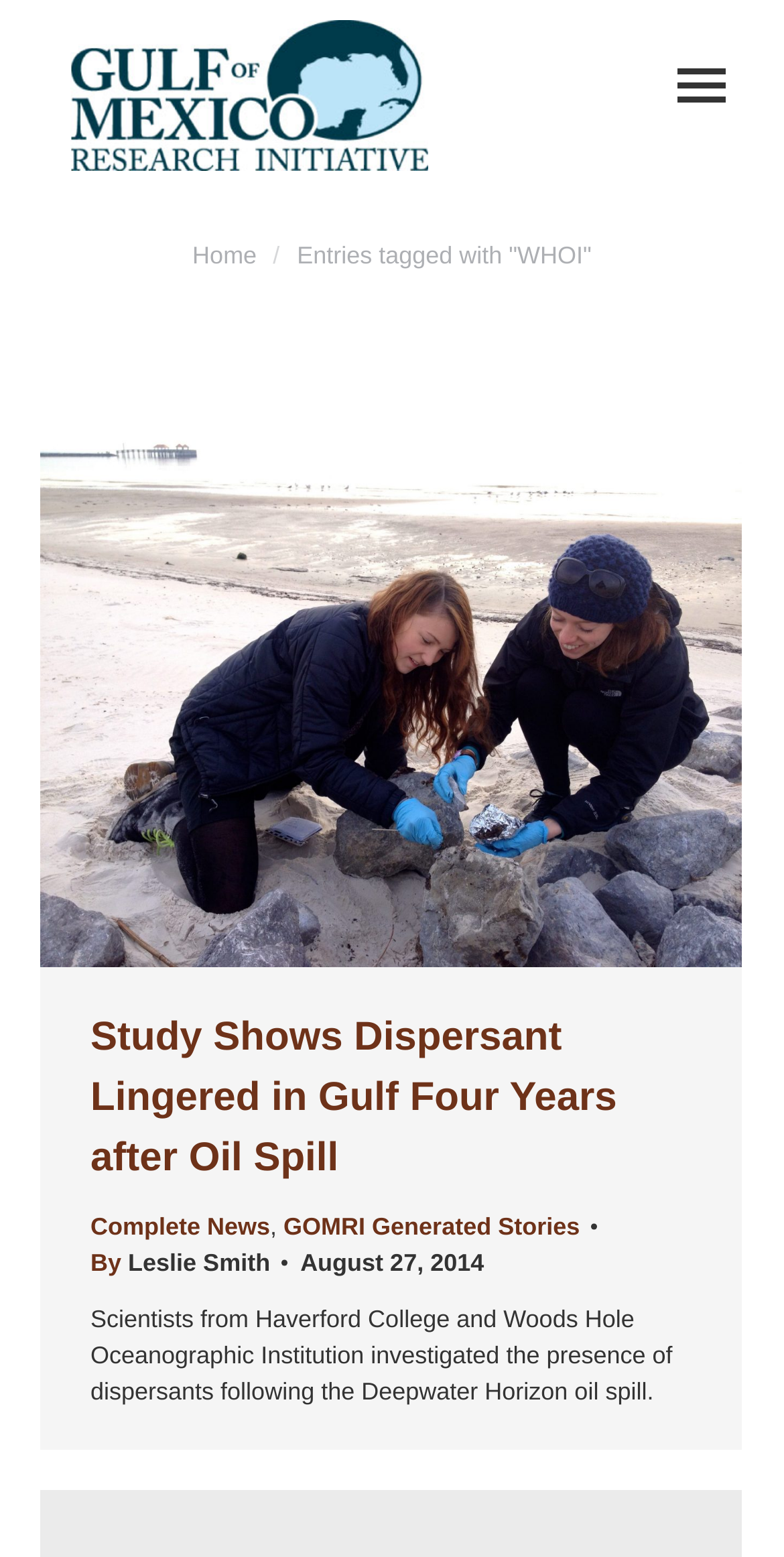Who are the authors of the article?
Answer the question with a detailed and thorough explanation.

The author of the article can be found in the link element with the text 'By Leslie Smith' which is located within the article section.